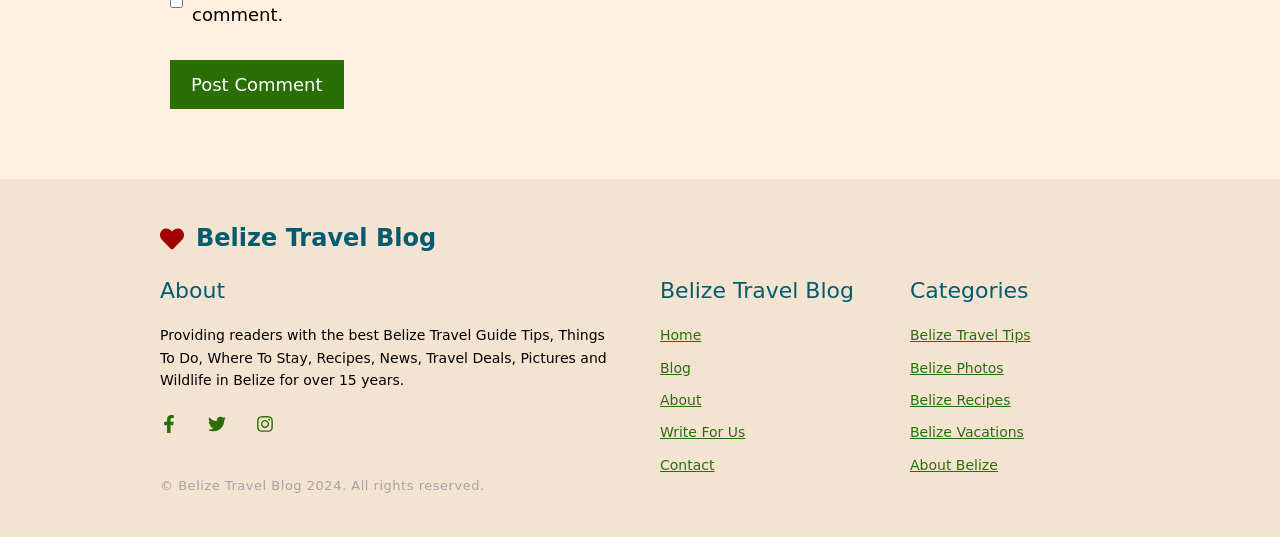Please determine the bounding box coordinates for the element that should be clicked to follow these instructions: "Contact the blog".

[0.516, 0.851, 0.558, 0.88]